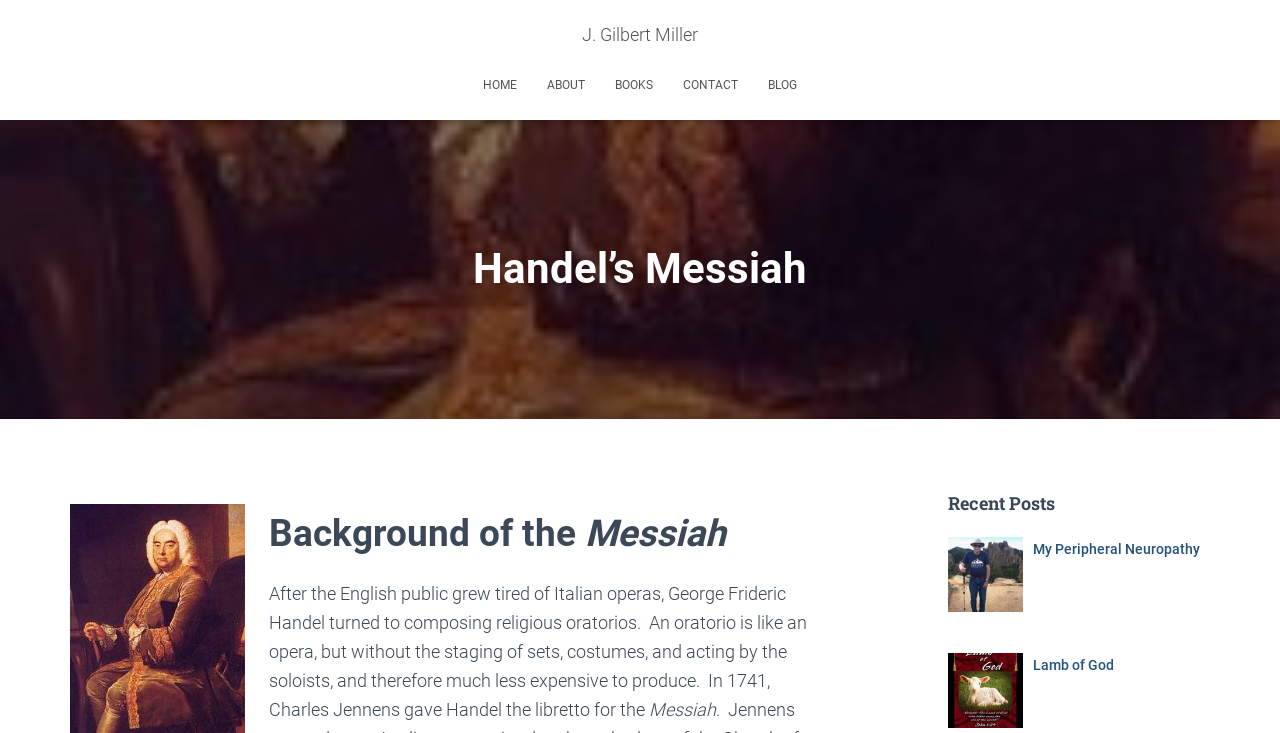Please indicate the bounding box coordinates for the clickable area to complete the following task: "read the post about Gil Sedona, Arizona". The coordinates should be specified as four float numbers between 0 and 1, i.e., [left, top, right, bottom].

[0.807, 0.738, 0.938, 0.76]